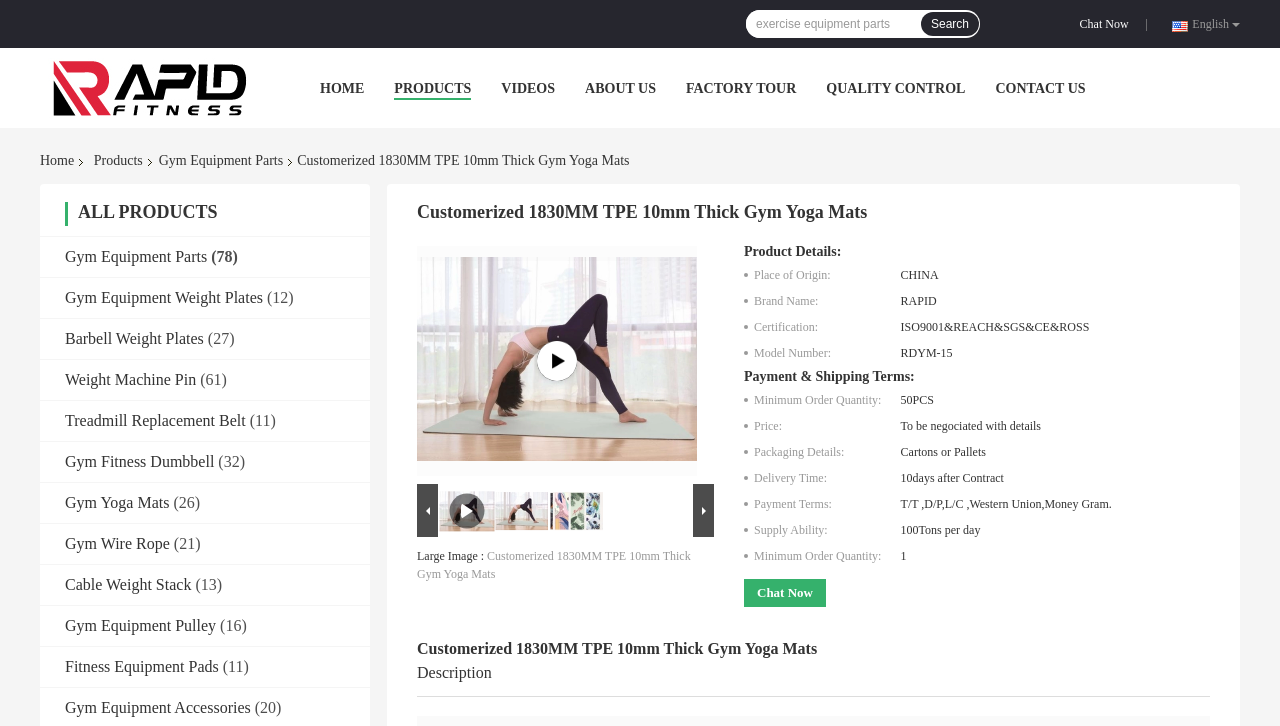Indicate the bounding box coordinates of the element that must be clicked to execute the instruction: "Chat with the customer support". The coordinates should be given as four float numbers between 0 and 1, i.e., [left, top, right, bottom].

[0.843, 0.02, 0.893, 0.045]